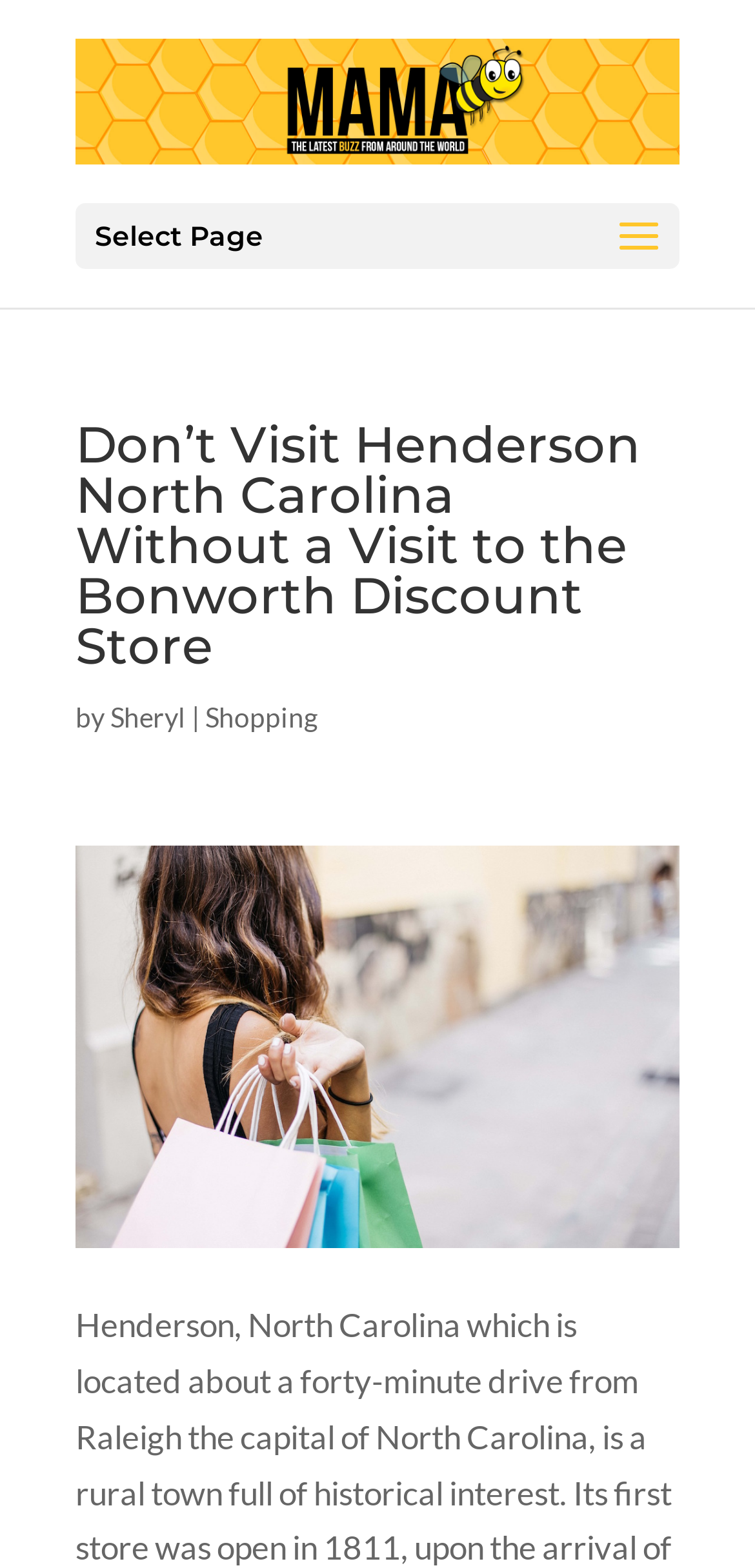Find the bounding box of the element with the following description: "Shopping". The coordinates must be four float numbers between 0 and 1, formatted as [left, top, right, bottom].

[0.272, 0.447, 0.421, 0.468]